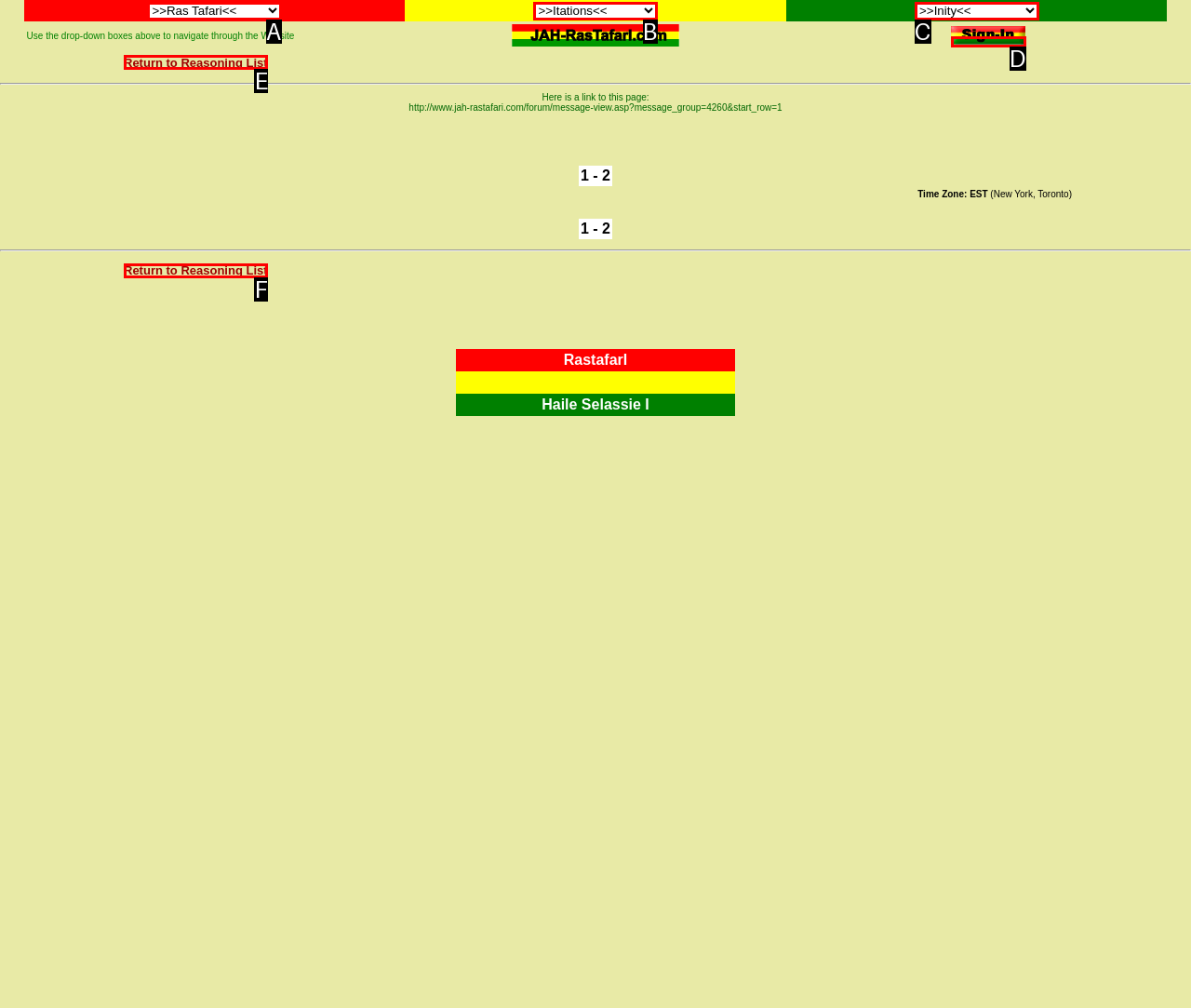Using the description: My Shop, find the best-matching HTML element. Indicate your answer with the letter of the chosen option.

None